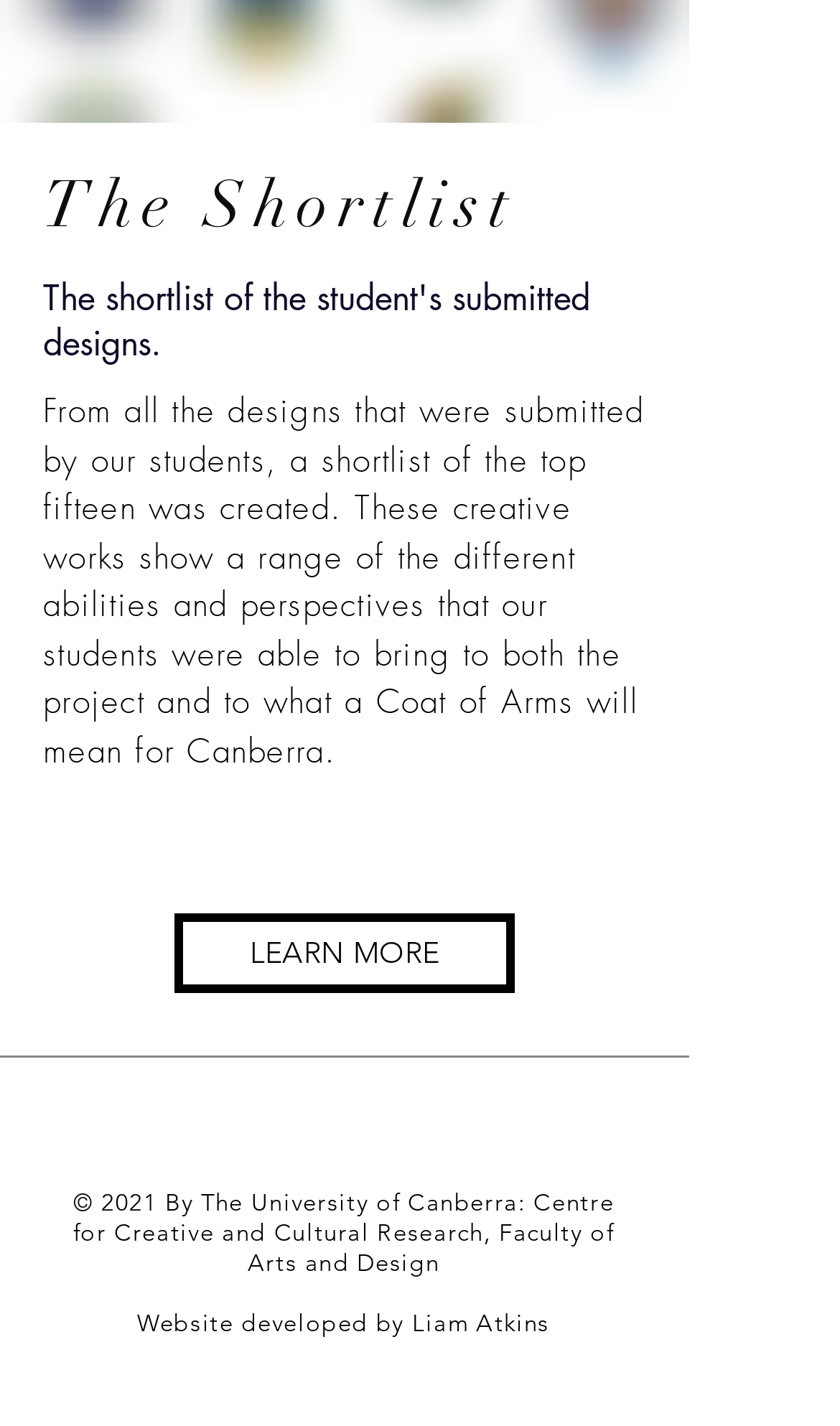What is the name of the project?
Look at the image and provide a short answer using one word or a phrase.

The Shortlist